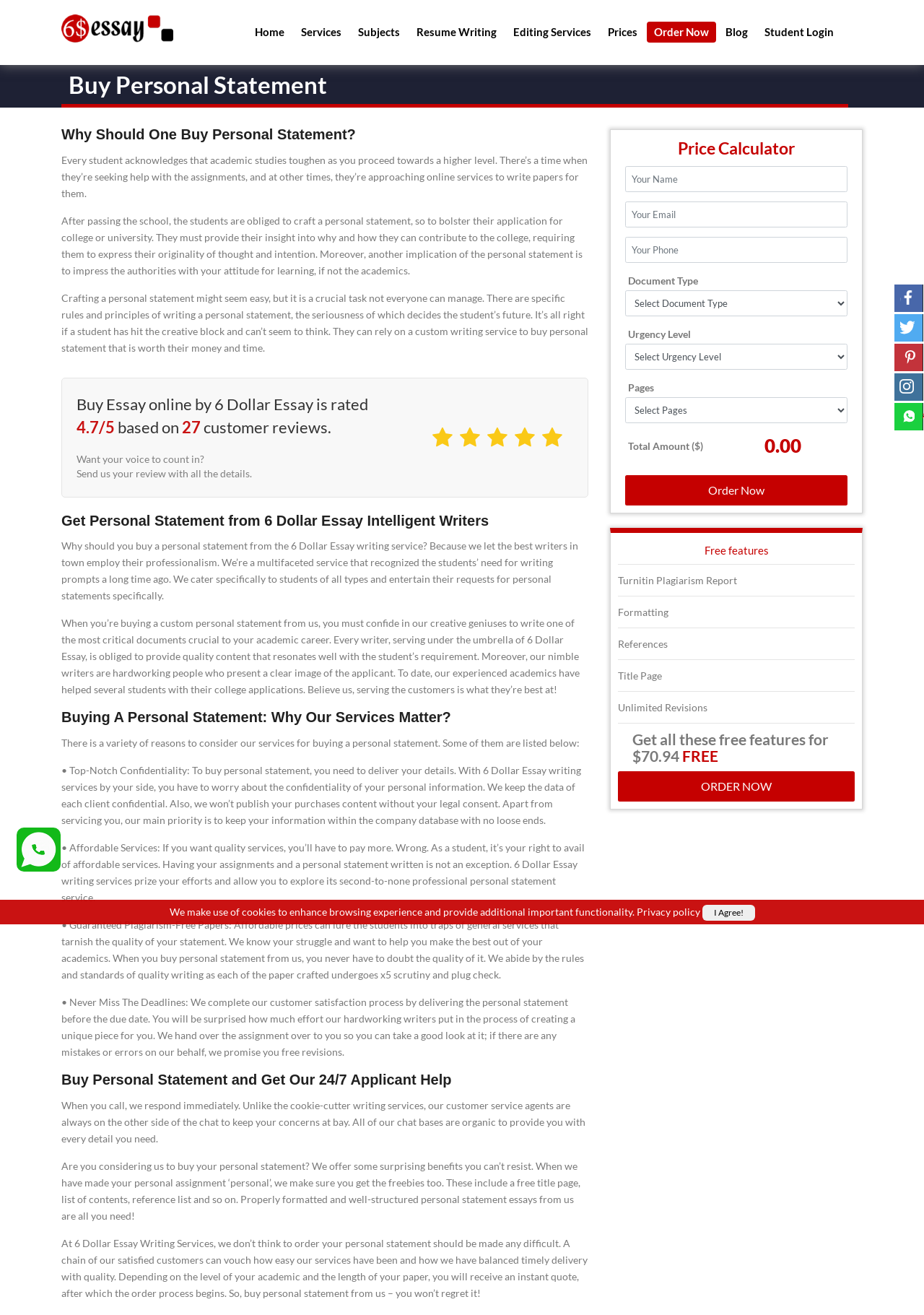What is the minimum price for buying a personal statement?
Using the information from the image, provide a comprehensive answer to the question.

The webpage mentions that the total amount for buying a personal statement is $70.94, which suggests that this is the minimum price for the service.